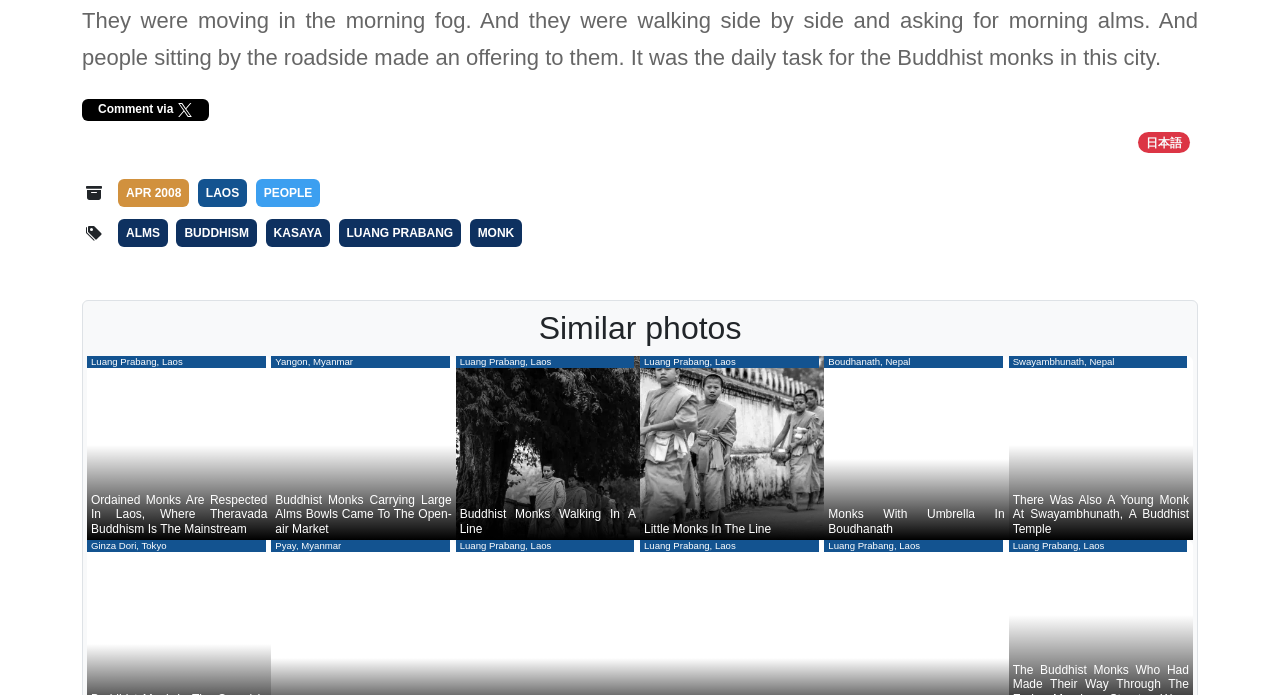Please locate the bounding box coordinates for the element that should be clicked to achieve the following instruction: "Select the '日本語' button". Ensure the coordinates are given as four float numbers between 0 and 1, i.e., [left, top, right, bottom].

[0.889, 0.191, 0.93, 0.22]